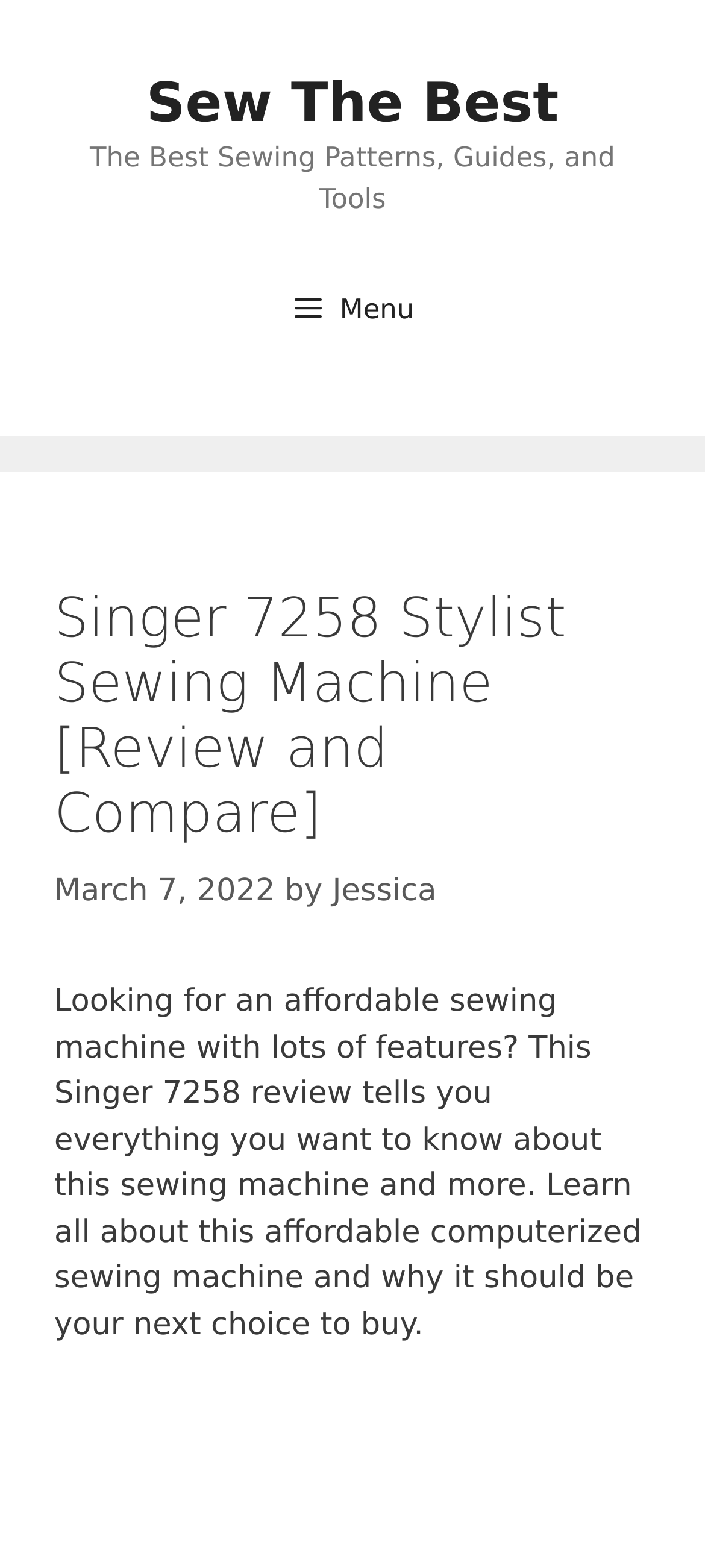Please specify the bounding box coordinates in the format (top-left x, top-left y, bottom-right x, bottom-right y), with all values as floating point numbers between 0 and 1. Identify the bounding box of the UI element described by: Jessica

[0.471, 0.556, 0.619, 0.579]